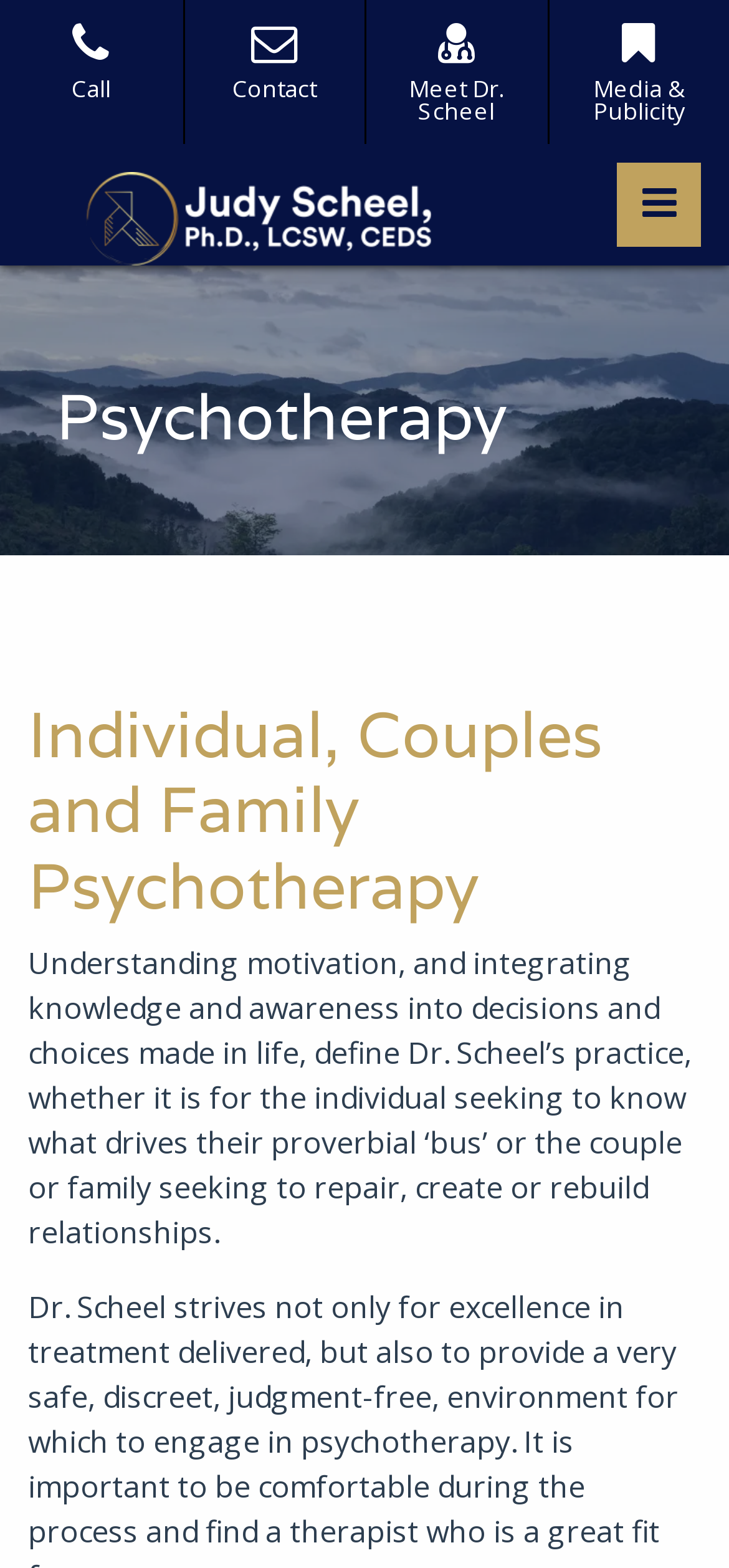Using the webpage screenshot, find the UI element described by Media & Publicity. Provide the bounding box coordinates in the format (top-left x, top-left y, bottom-right x, bottom-right y), ensuring all values are floating point numbers between 0 and 1.

[0.75, 0.0, 1.0, 0.092]